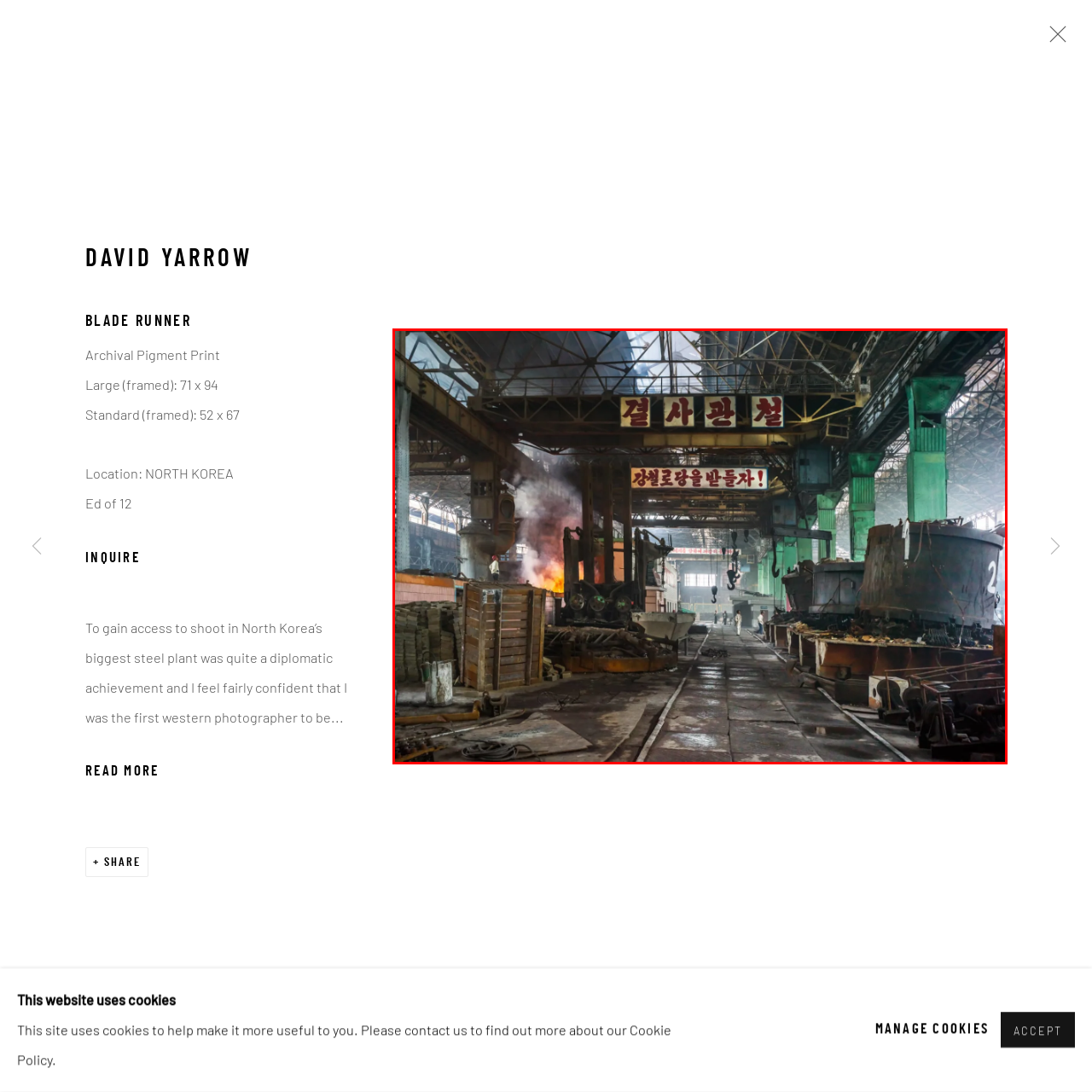Elaborate on the details of the image that is highlighted by the red boundary.

This striking image, titled "Blade Runner" by David Yarrow, captures the industrial heart of North Korea, prominently showcasing a steel plant immersed in a dramatic atmosphere. Dominating the scene is the expansive interior, characterized by towering ceilings and an intricate network of metal girders that highlight the scale of the facility. 

In the foreground, massive industrial machinery and casting molds line the floor, hinting at the heavy-duty operations taking place. Smoke billows from areas of the plant, softly contrasting against the vibrant green industrial structures. Overhead, a large banner in Korean calls out a motivational phrase, adding cultural context to the environment. 

The composition is both haunting and compelling, embodying the complexities of industrial labor and the historical significance of the location. Yarrow's work invites viewers to reflect on the juxtaposition of industrial progress and the human stories entwined within this powerful setting. This archival pigment print not only serves as a visual document but also as a narrative of resilience and achievement within one of the world's most isolated nations.